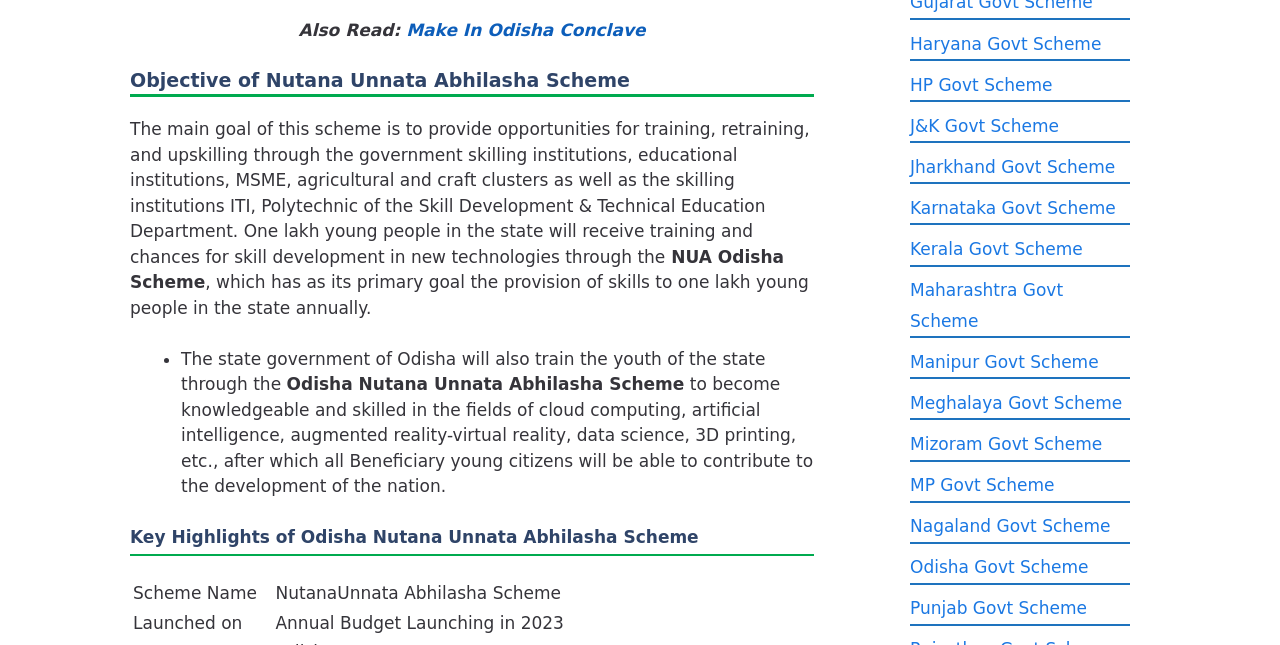Identify the bounding box coordinates for the element you need to click to achieve the following task: "Click on the link to know more about Odisha Govt Scheme". Provide the bounding box coordinates as four float numbers between 0 and 1, in the form [left, top, right, bottom].

[0.711, 0.864, 0.85, 0.895]